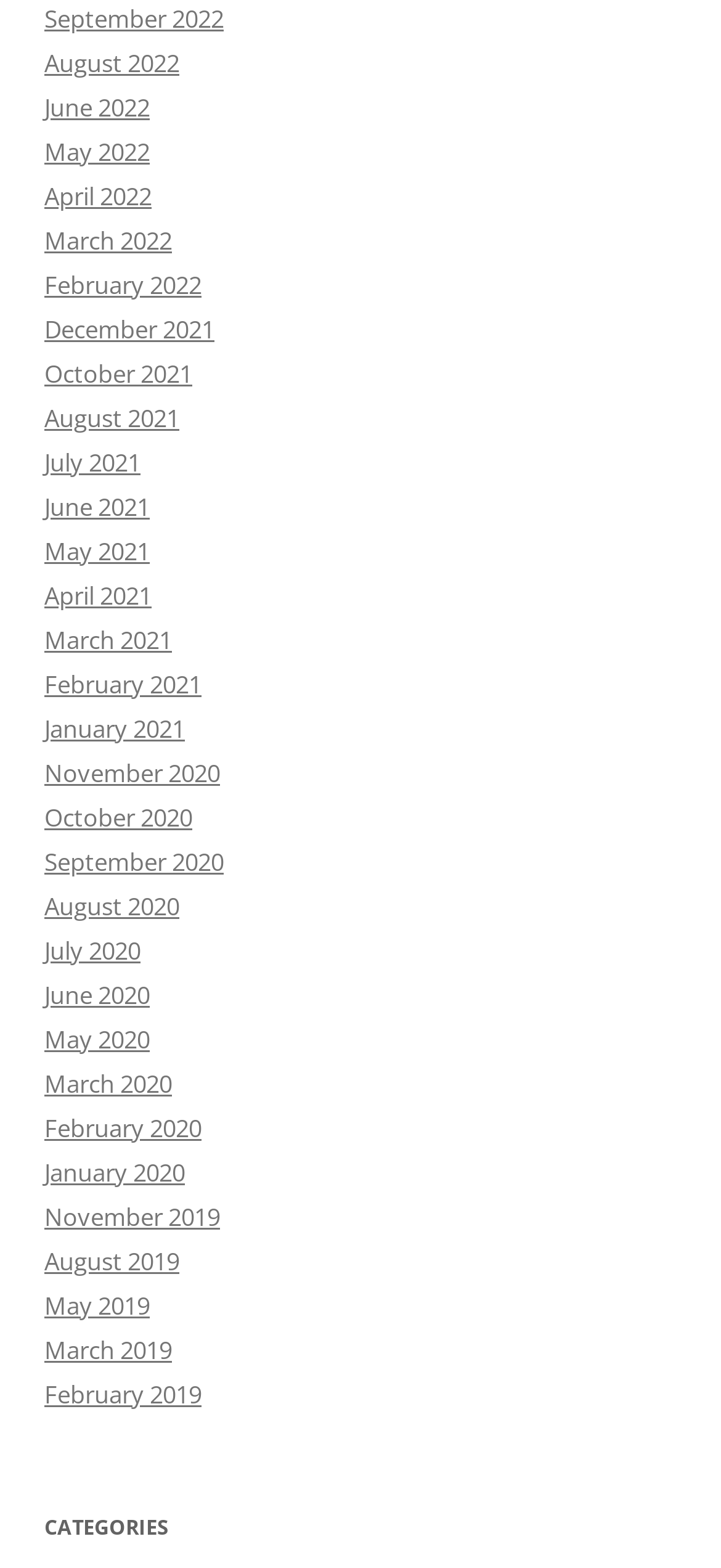How many links are there below the 'CATEGORIES' heading?
Using the image provided, answer with just one word or phrase.

0